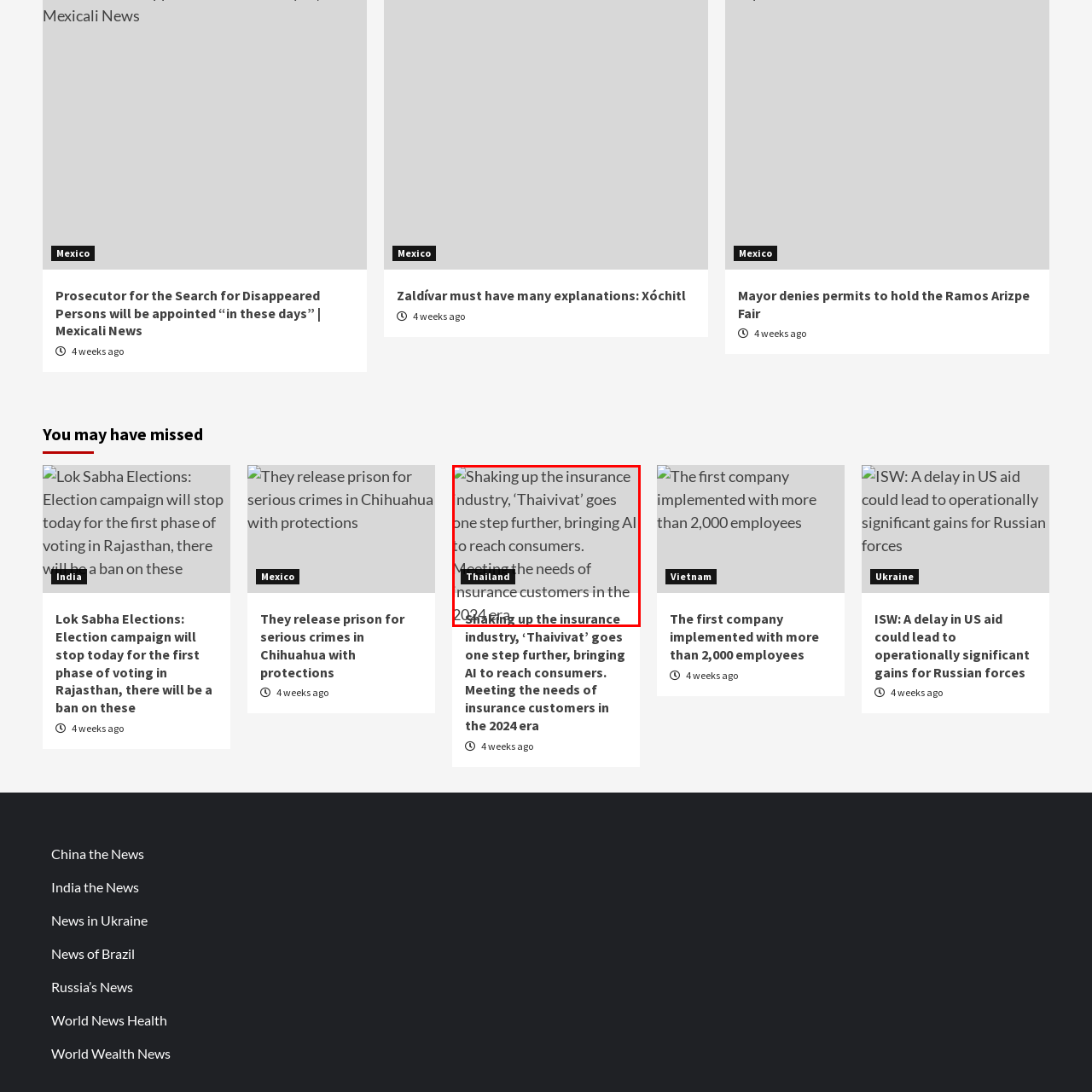What is the purpose of AI in the insurance industry?
Focus on the image highlighted within the red borders and answer with a single word or short phrase derived from the image.

Enhance customer interaction and service efficiency